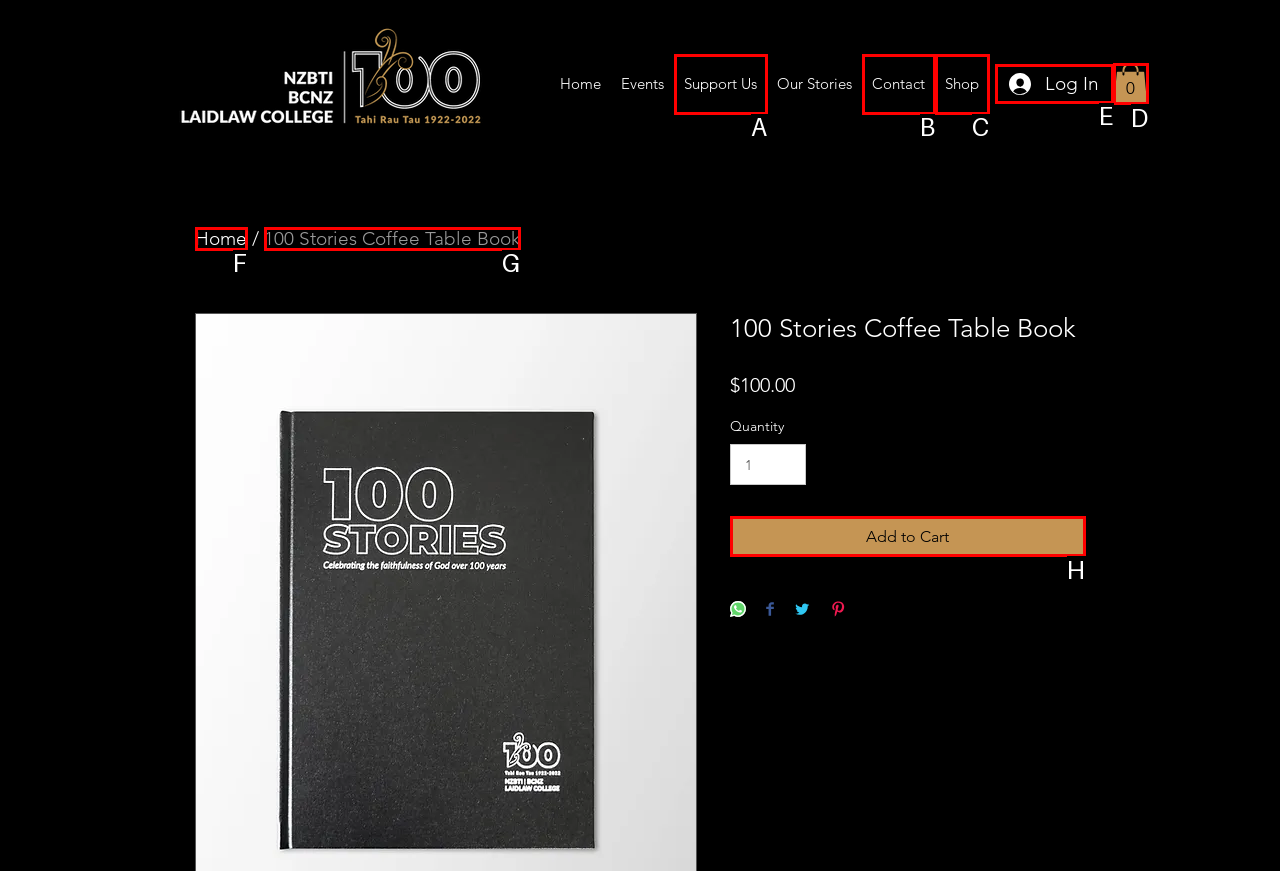Which option best describes: Shop
Respond with the letter of the appropriate choice.

C